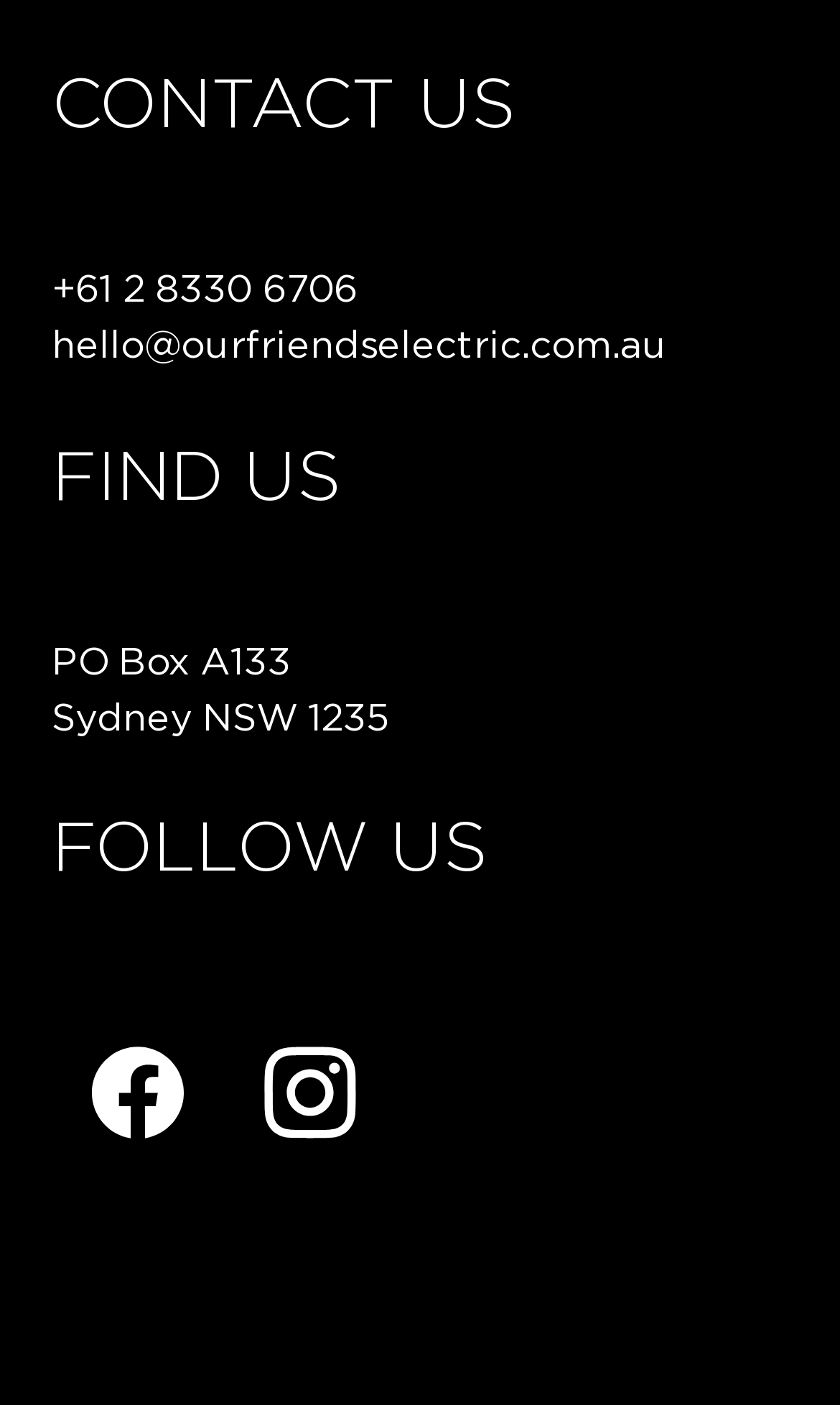What is the postal address?
Please give a detailed and elaborate explanation in response to the question.

The postal address is located in the 'FIND US' section, which is the second section on the webpage. It consists of two static text elements, 'PO Box A133' and 'Sydney NSW 1235', which together form the complete postal address.